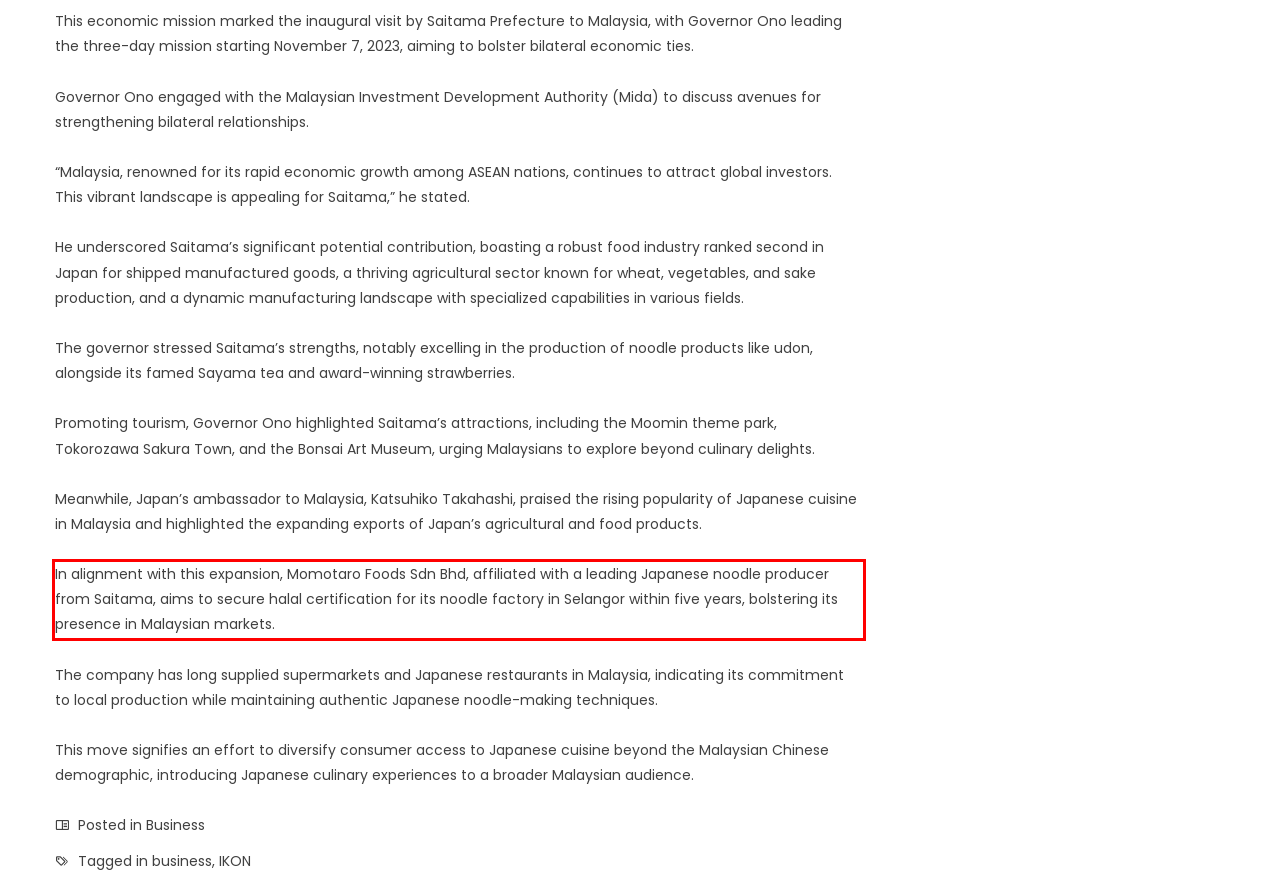Using the webpage screenshot, recognize and capture the text within the red bounding box.

In alignment with this expansion, Momotaro Foods Sdn Bhd, affiliated with a leading Japanese noodle producer from Saitama, aims to secure halal certification for its noodle factory in Selangor within five years, bolstering its presence in Malaysian markets.